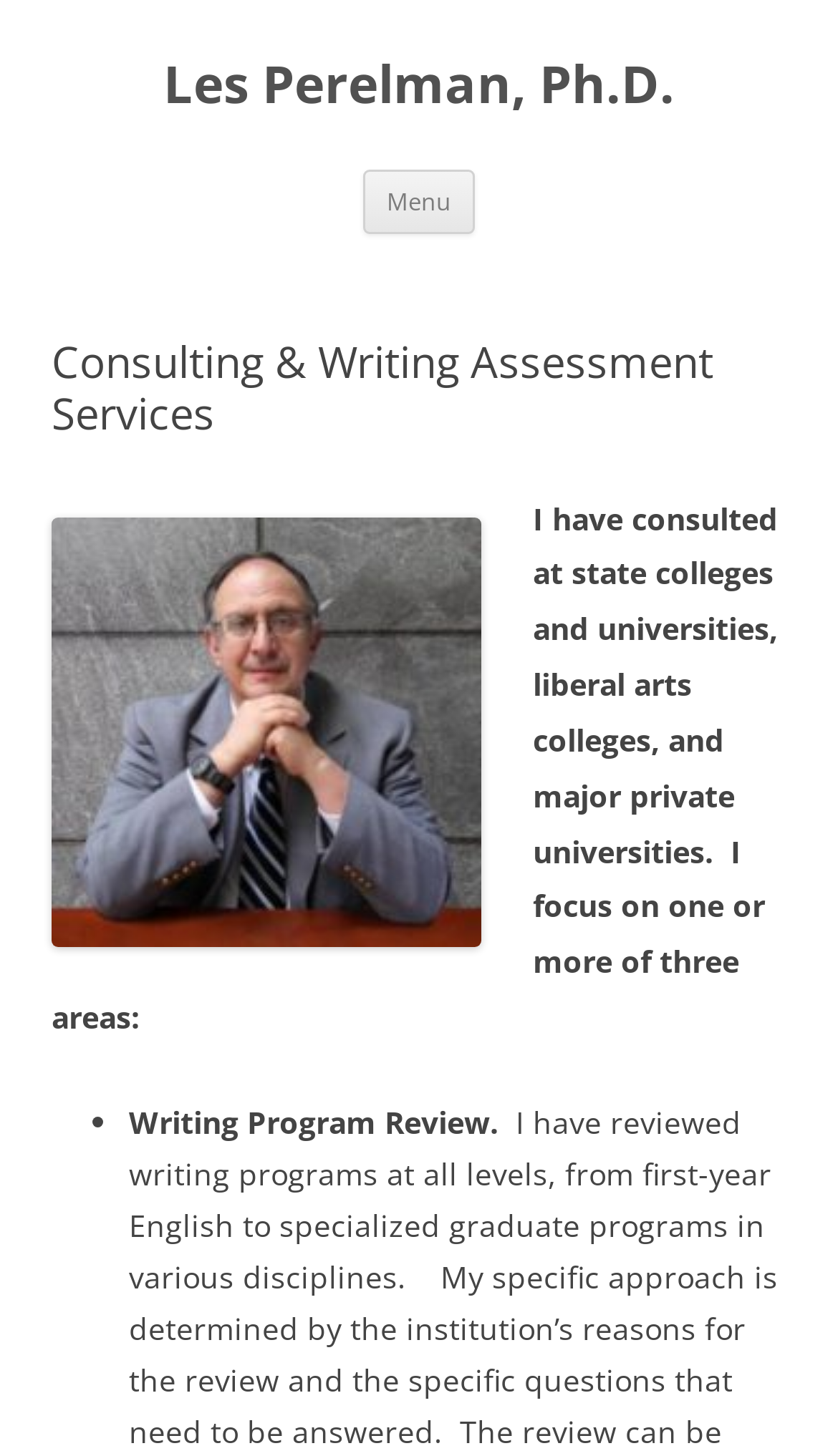Please extract the webpage's main title and generate its text content.

Les Perelman, Ph.D.